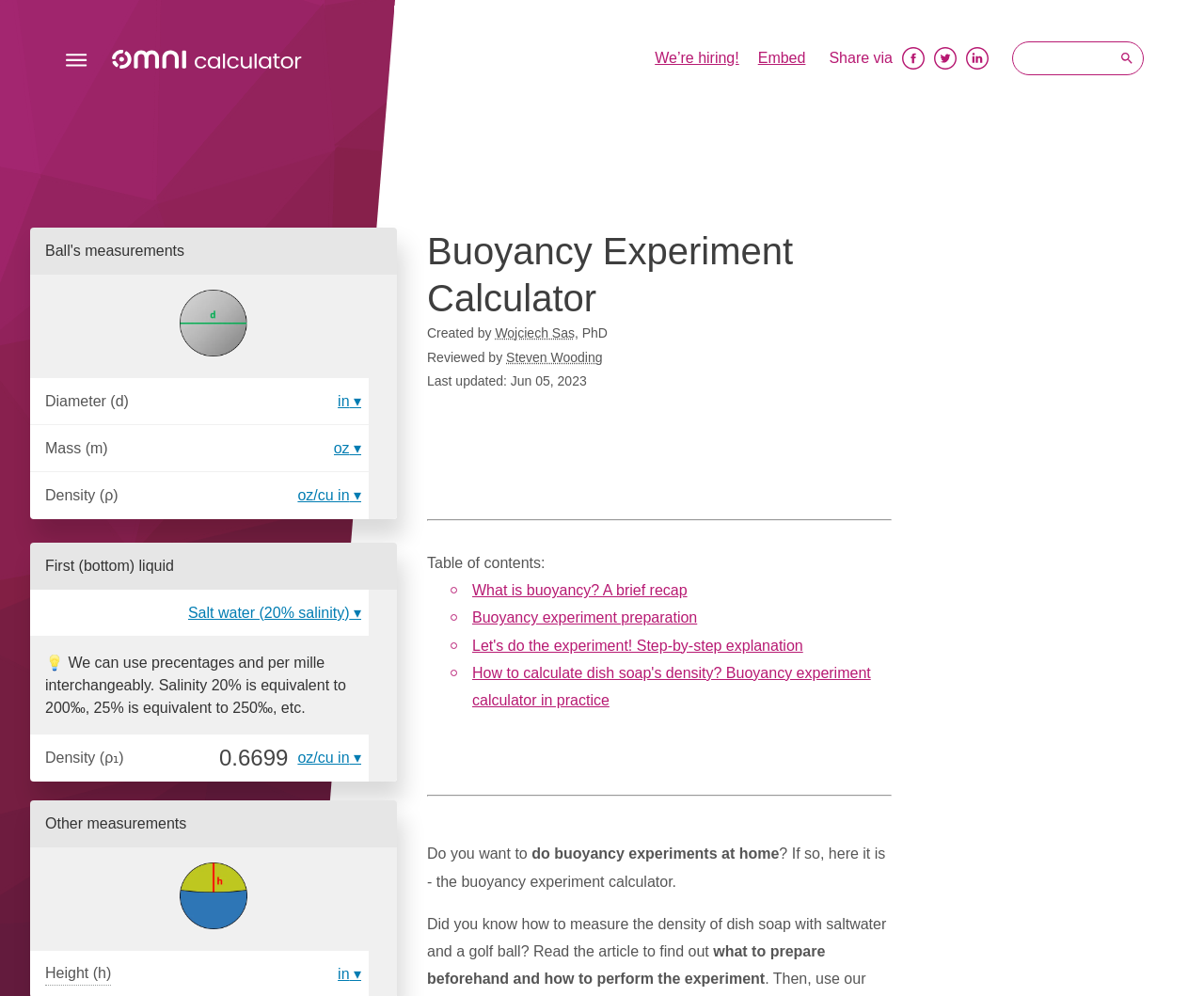Find the bounding box coordinates of the clickable region needed to perform the following instruction: "Click the 'Embed' button". The coordinates should be provided as four float numbers between 0 and 1, i.e., [left, top, right, bottom].

[0.629, 0.044, 0.669, 0.072]